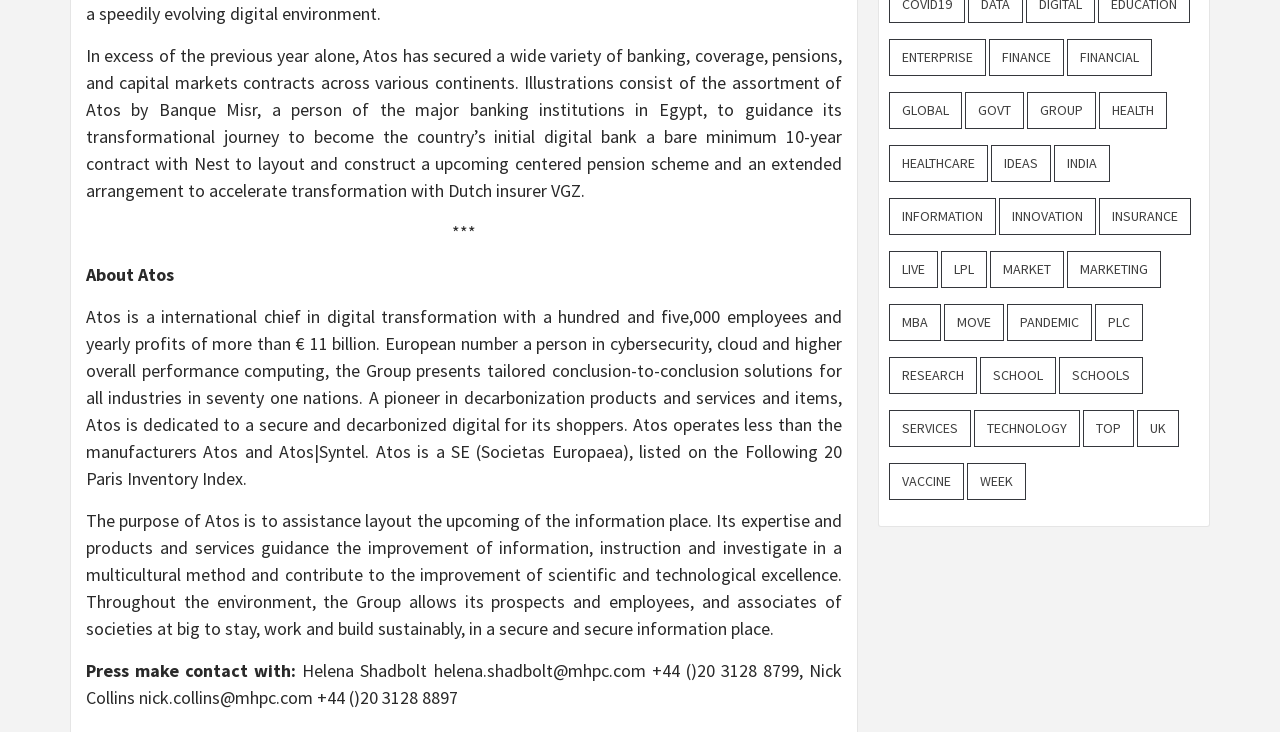Locate the bounding box coordinates of the clickable element to fulfill the following instruction: "Learn about Finance". Provide the coordinates as four float numbers between 0 and 1 in the format [left, top, right, bottom].

[0.783, 0.066, 0.821, 0.091]